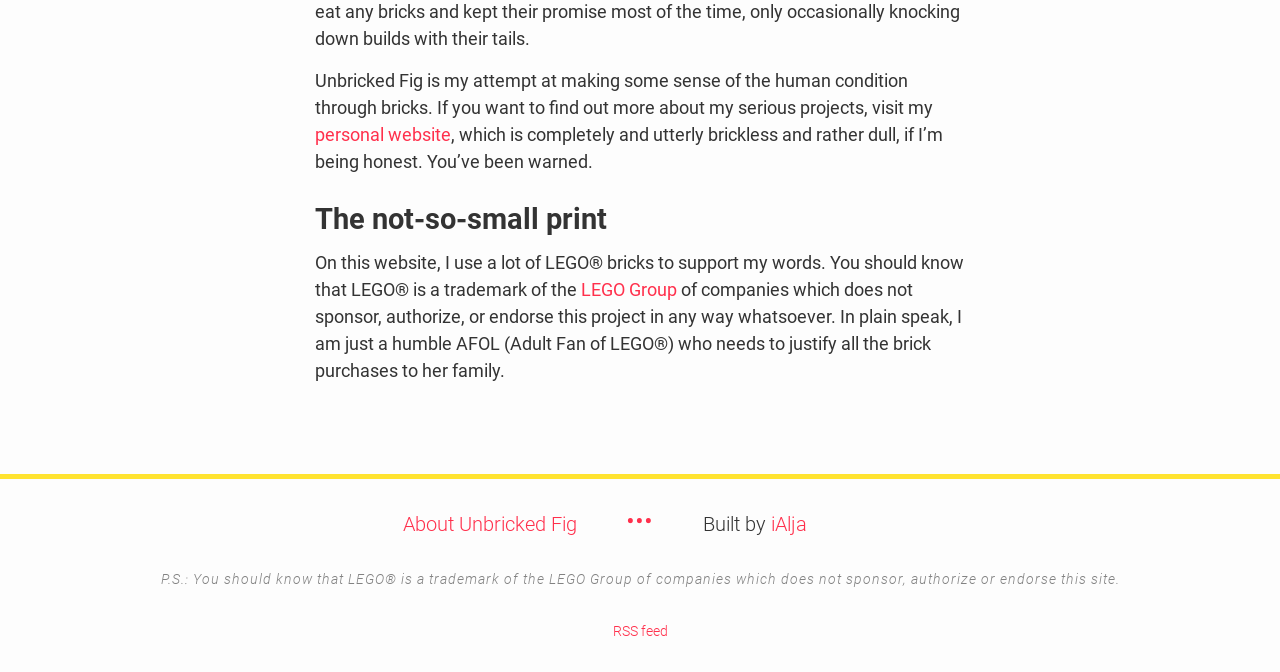Using the description "TRB Conference", predict the bounding box of the relevant HTML element.

None